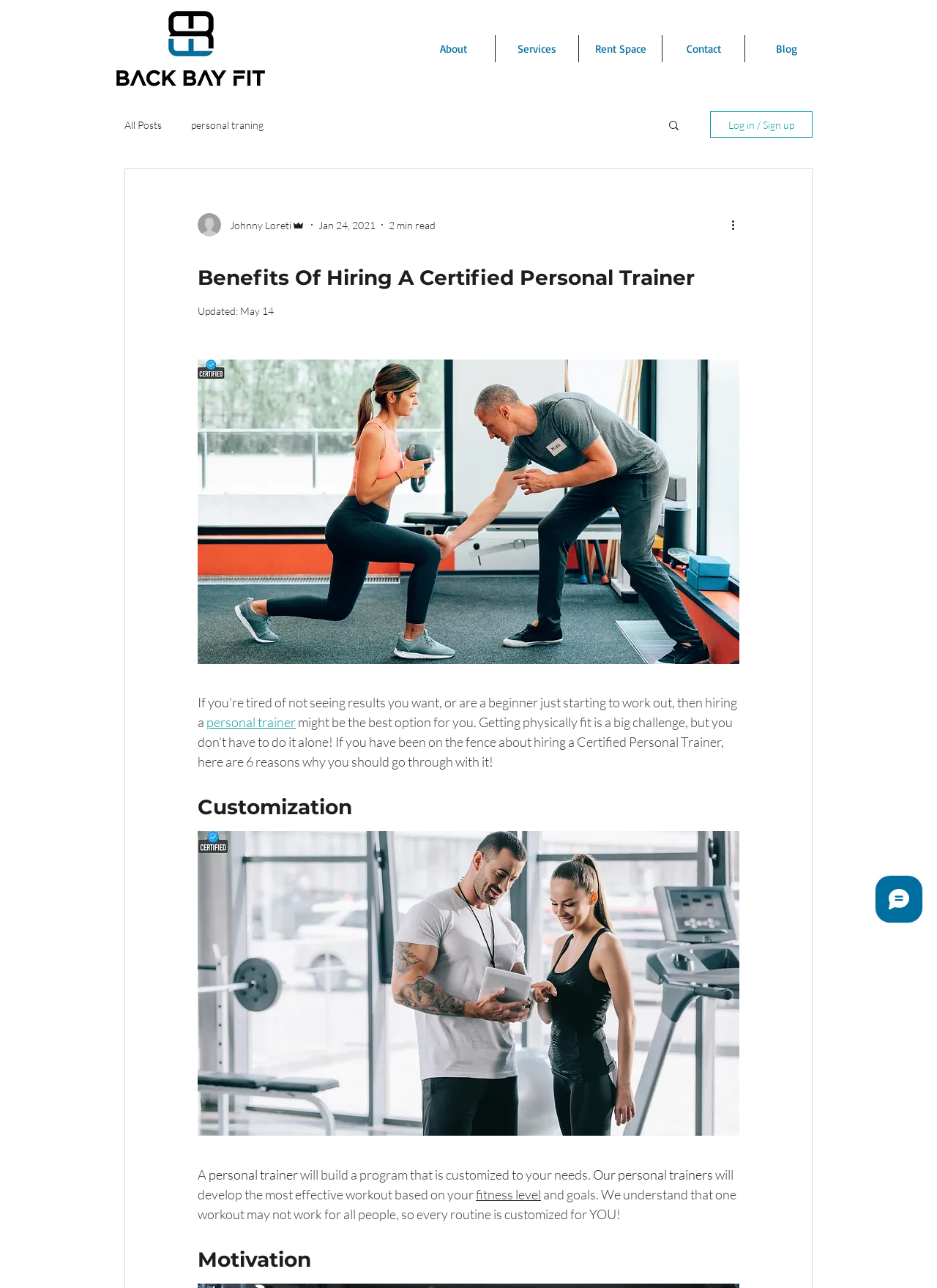What is the topic of the article?
Give a single word or phrase as your answer by examining the image.

Benefits of hiring a certified personal trainer